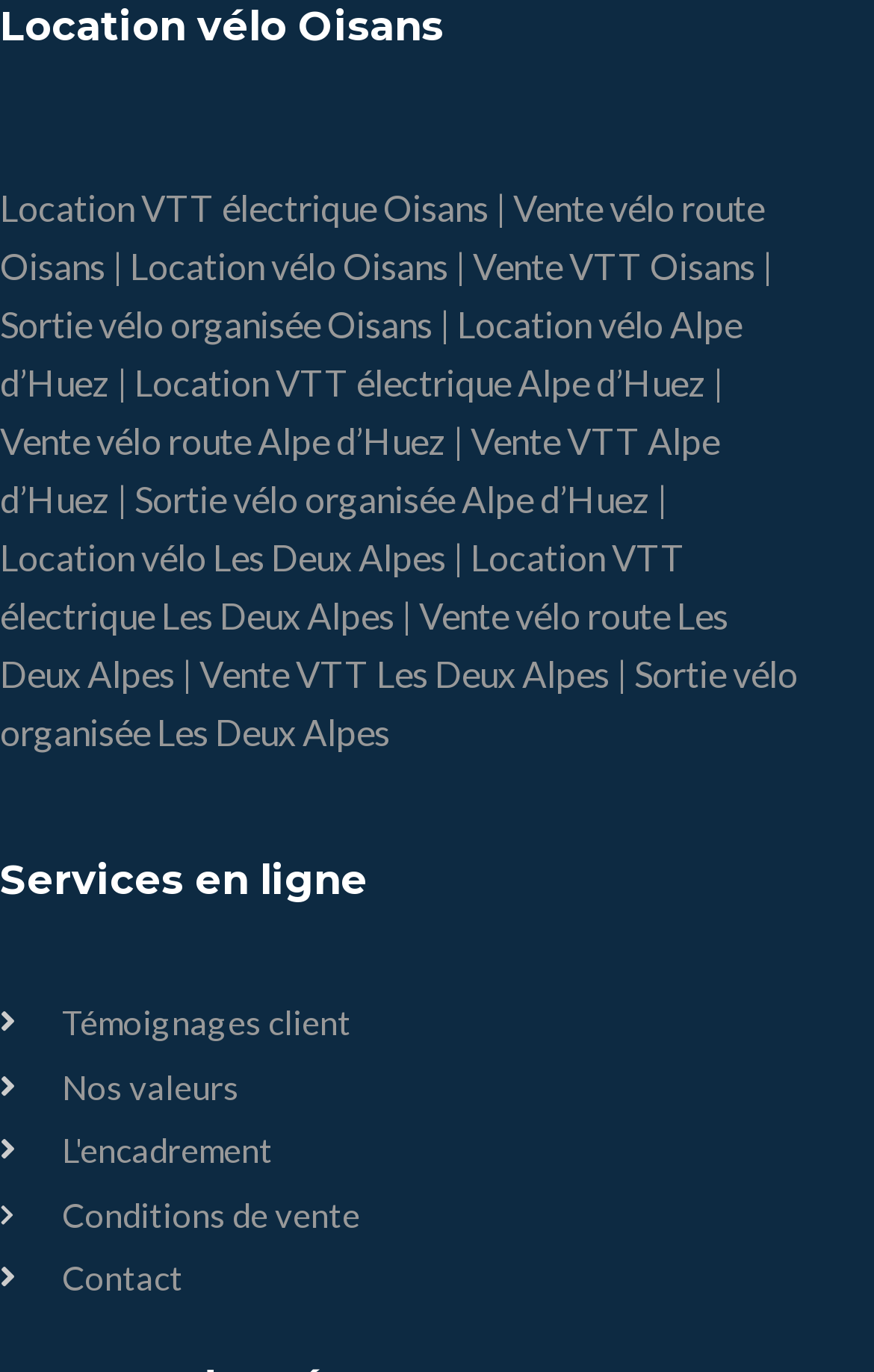Identify the bounding box coordinates of the area that should be clicked in order to complete the given instruction: "Go to Location VTT électrique Oisans". The bounding box coordinates should be four float numbers between 0 and 1, i.e., [left, top, right, bottom].

[0.0, 0.135, 0.559, 0.166]